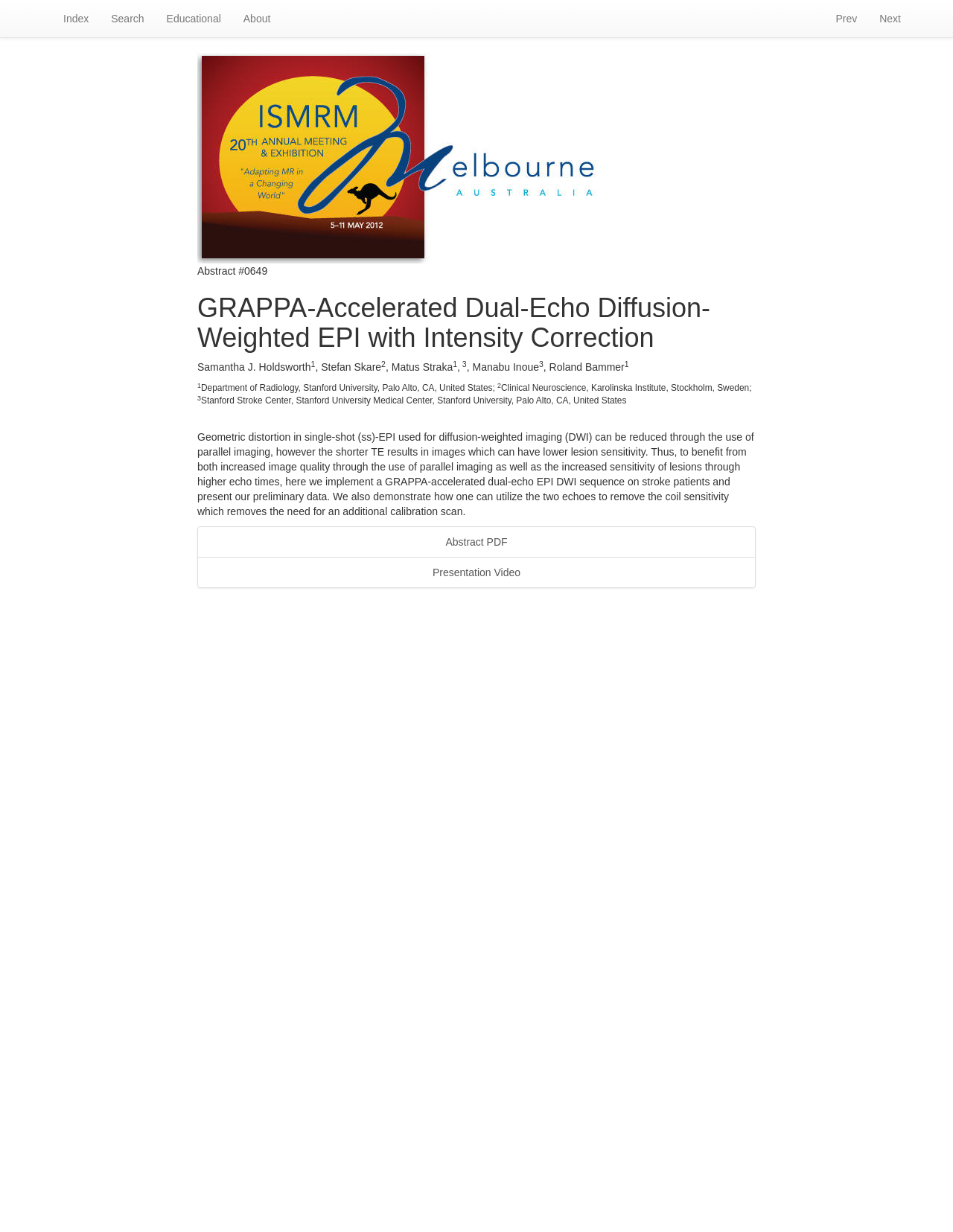Can you provide the bounding box coordinates for the element that should be clicked to implement the instruction: "Go to Next page"?

[0.911, 0.0, 0.957, 0.03]